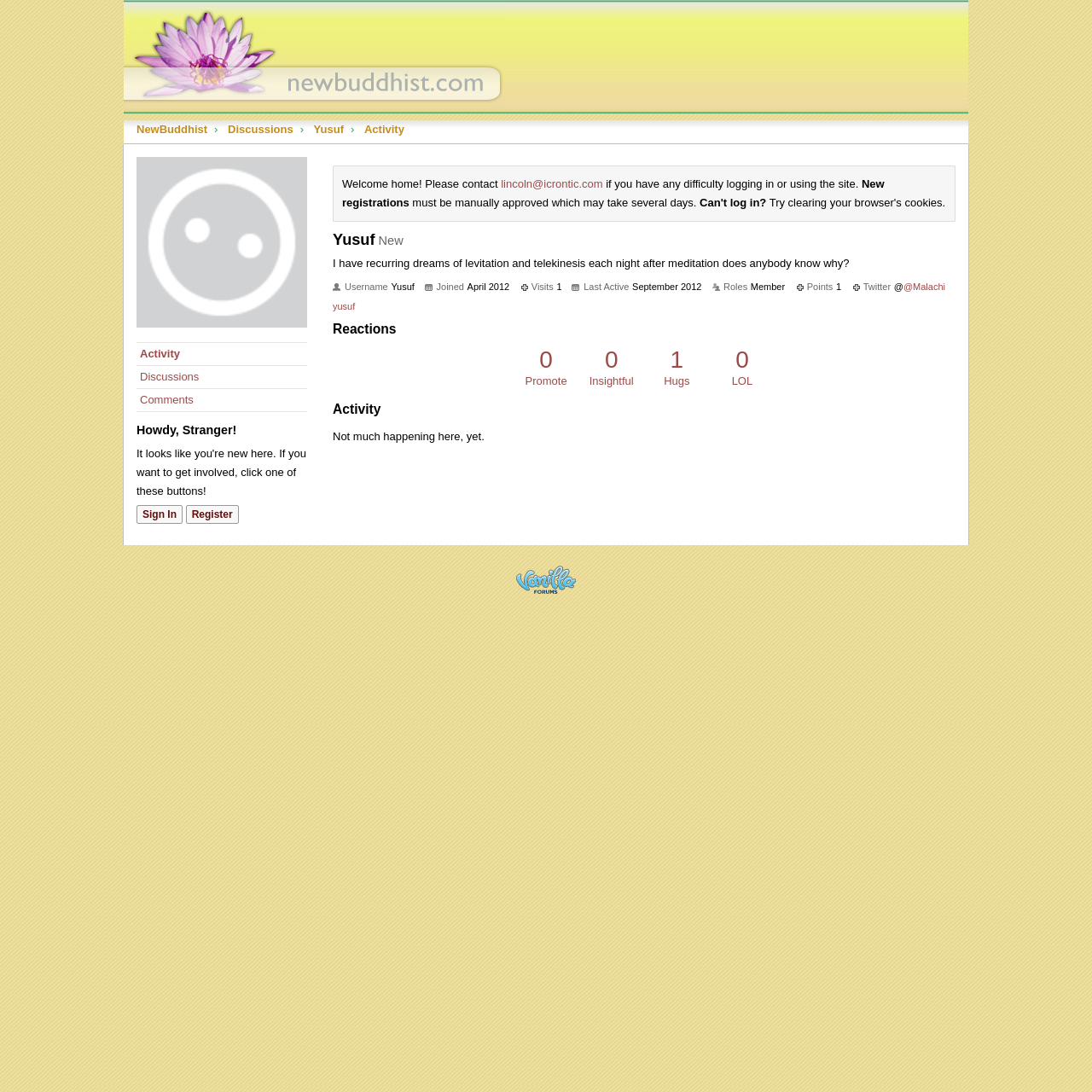Please provide a comprehensive answer to the question based on the screenshot: When did the user join?

I found the join date by looking at the time element that says 'April 27, 2012 4:28PM' which is located under the 'Joined' term.